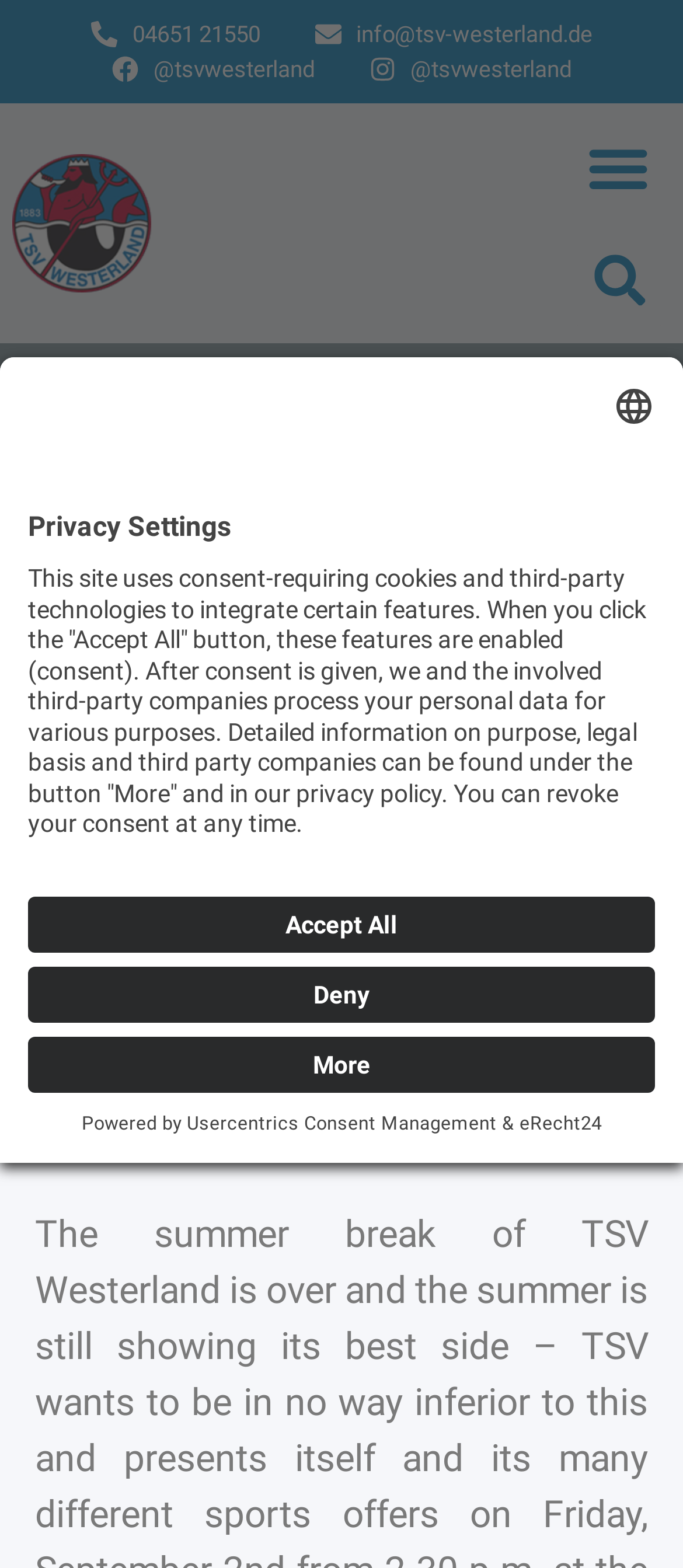Provide a one-word or one-phrase answer to the question:
What is the name of the organization?

TSV Westerland